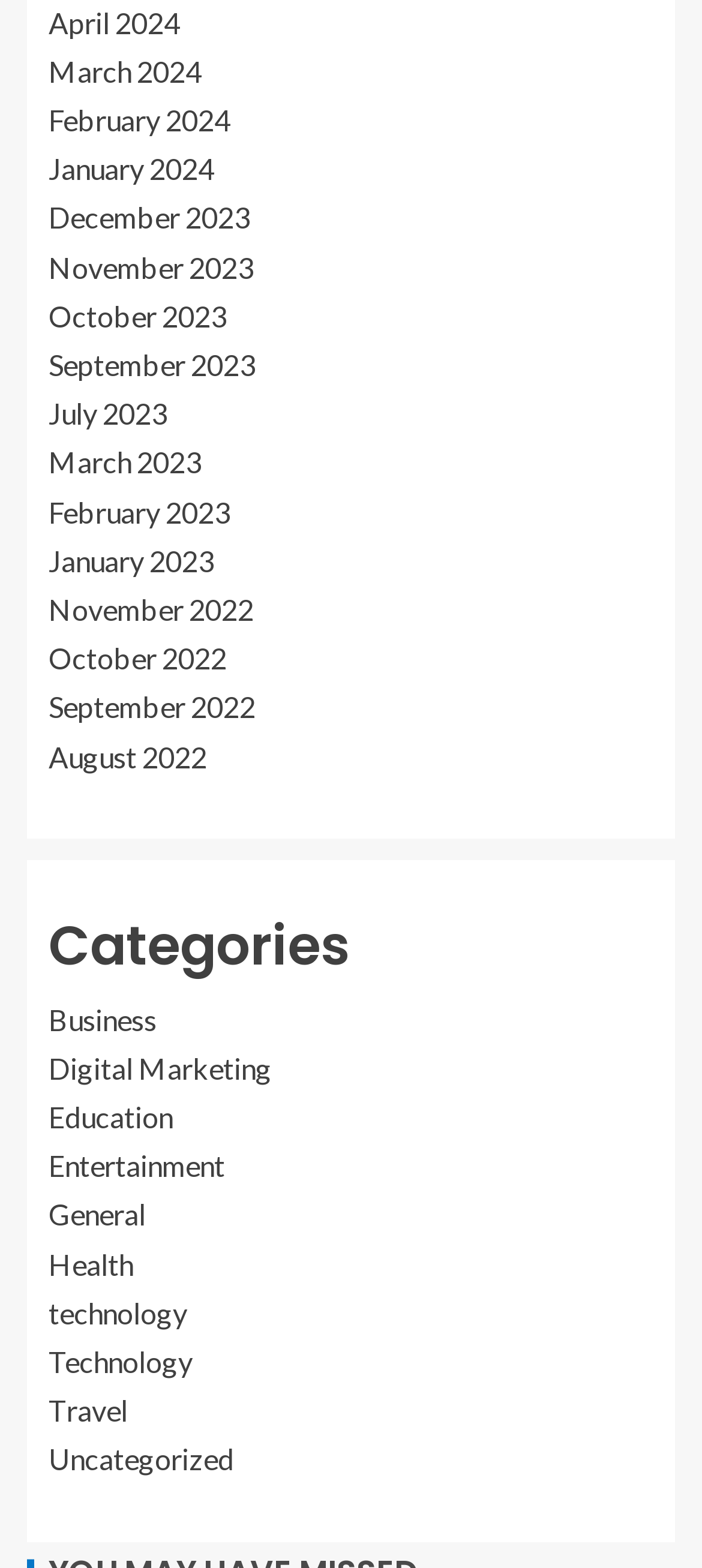What is the category listed after 'Education'?
Answer with a single word or short phrase according to what you see in the image.

Entertainment